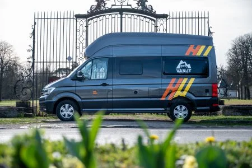What type of setting is depicted in the image?
Kindly offer a comprehensive and detailed response to the question.

The image features a modern camper van parked in front of an elegant gate, surrounded by vibrant greenery and flowers, suggesting a scenic setting ideal for road trips in the Pyrenees region.